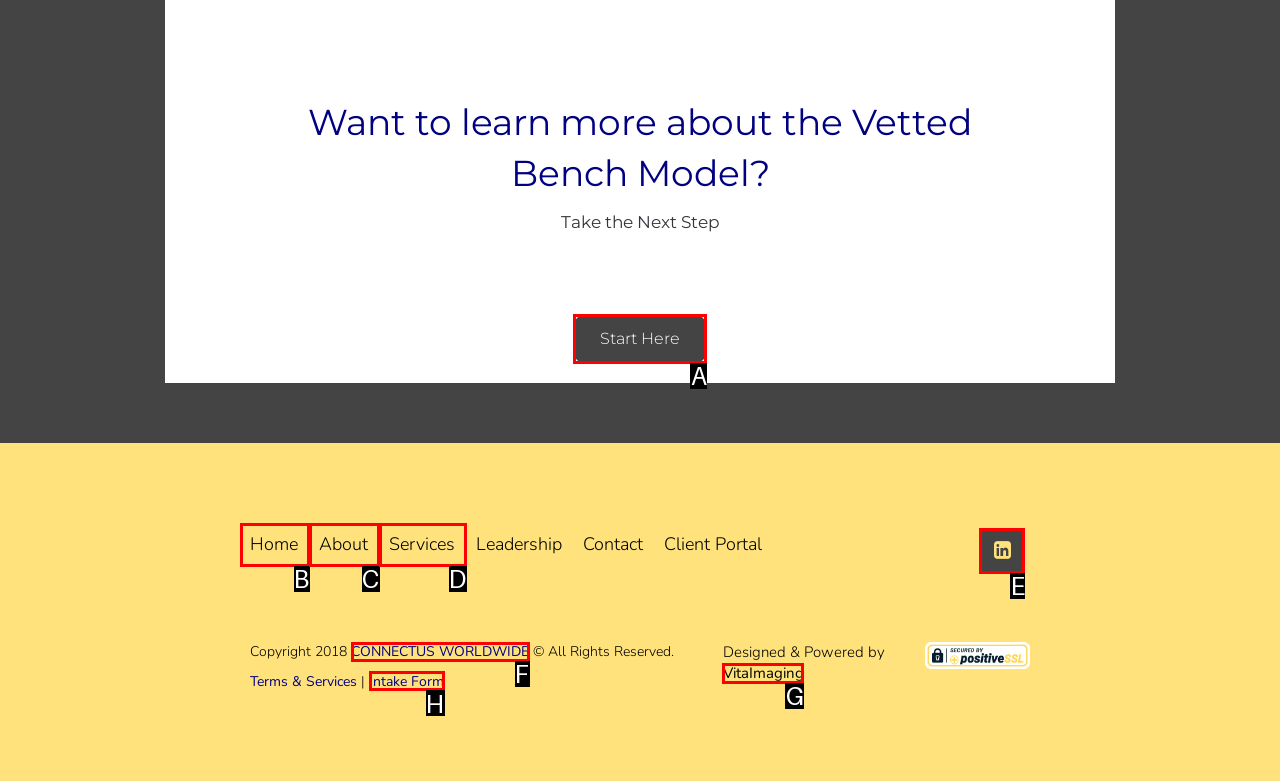Determine the letter of the element I should select to fulfill the following instruction: Click on 'Start Here'. Just provide the letter.

A